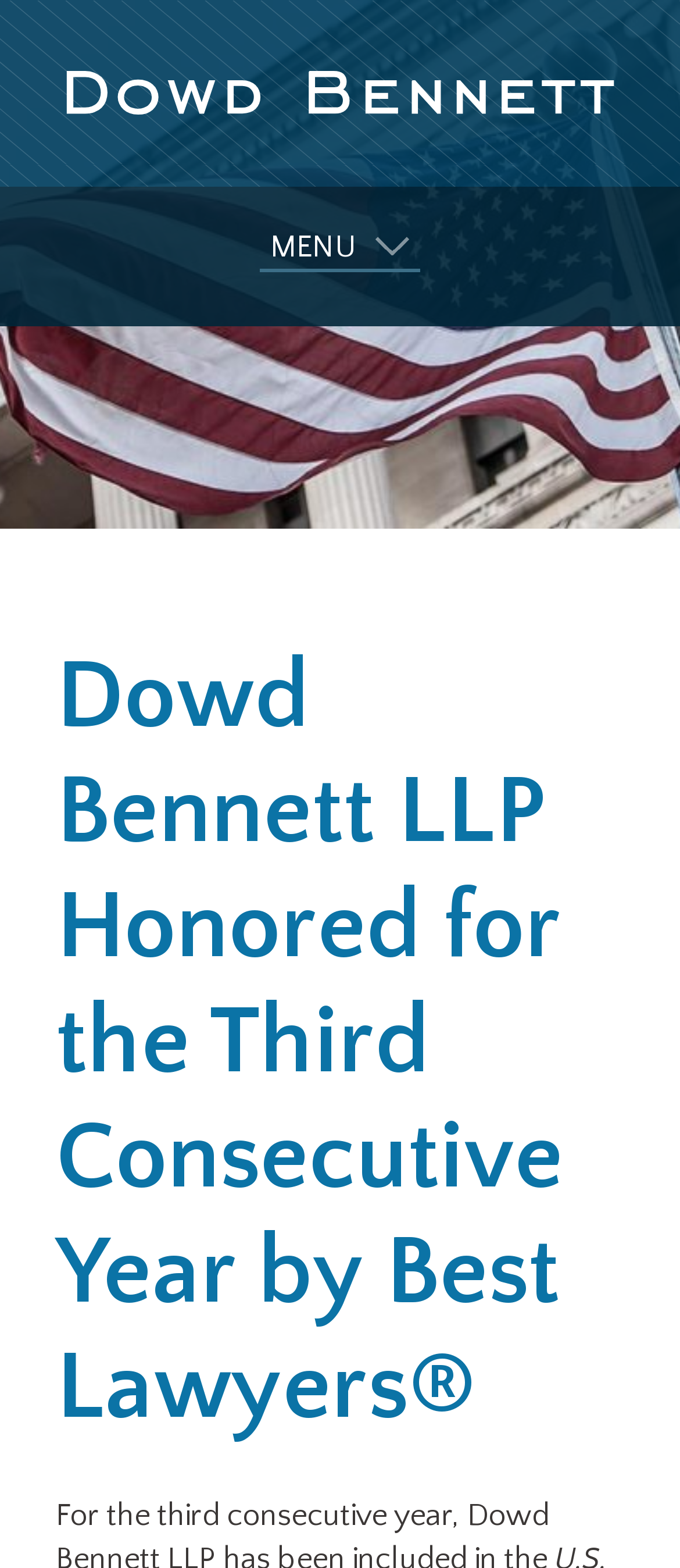Please provide a brief answer to the following inquiry using a single word or phrase:
What is the name of the law firm?

Dowd Bennett